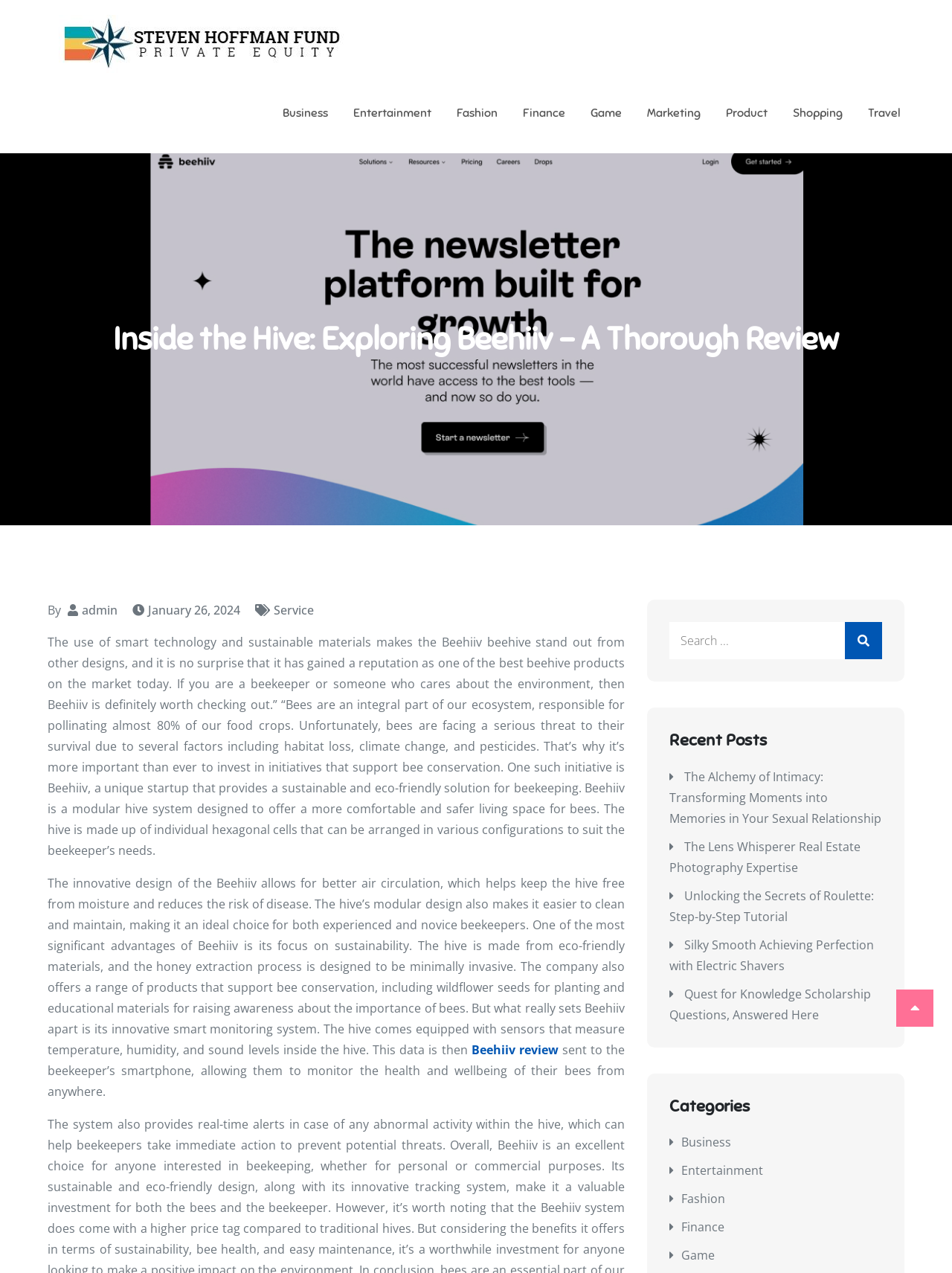Offer an in-depth caption of the entire webpage.

This webpage is a blog post titled "Inside the Hive: Exploring Beehiiv – A Thorough Review" on the Steven Hoffman Fund website. At the top left, there is a logo and a link to the website's homepage. Below the title, there is a navigation menu with links to various categories such as Business, Entertainment, Fashion, and more.

The main content of the webpage is a review of Beehiiv, a startup that provides a sustainable and eco-friendly solution for beekeeping. The review is divided into several paragraphs, with headings and subheadings. The text describes the innovative design of the Beehiiv, its focus on sustainability, and its smart monitoring system. There are also links to related topics, such as a Beehiiv review.

On the right side of the webpage, there is a search bar with a button to submit a search query. Below the search bar, there are headings for "Recent Posts" and "Categories", with links to other blog posts and categories, respectively.

At the bottom of the webpage, there are more links to categories, including Business, Entertainment, Fashion, and more. Overall, the webpage has a clean and organized layout, with a focus on providing information about Beehiiv and related topics.